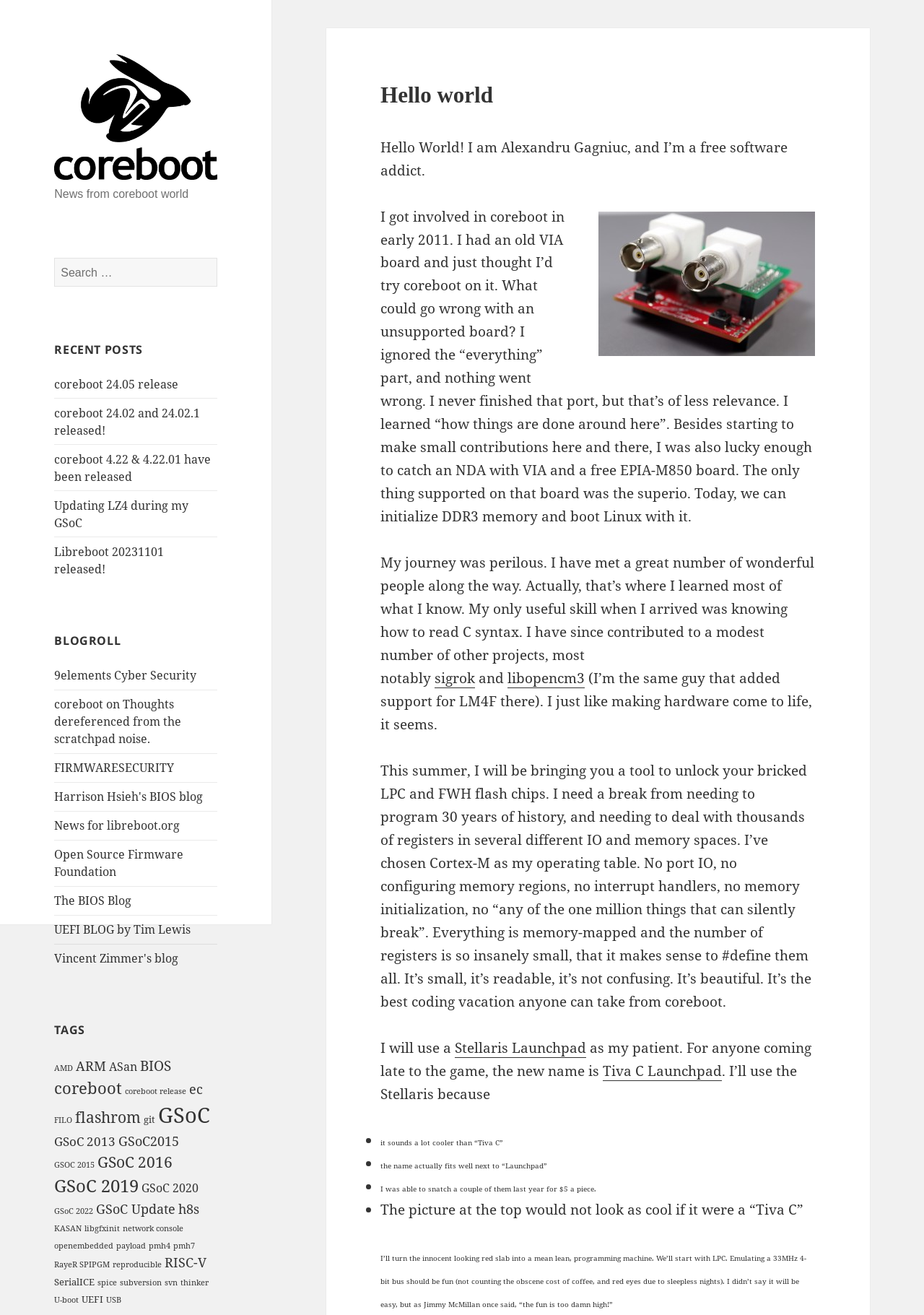What is the name of the project the author got involved in?
Answer the question with a detailed explanation, including all necessary information.

The author mentions that he got involved in coreboot in early 2011, and has been contributing to the project since then.